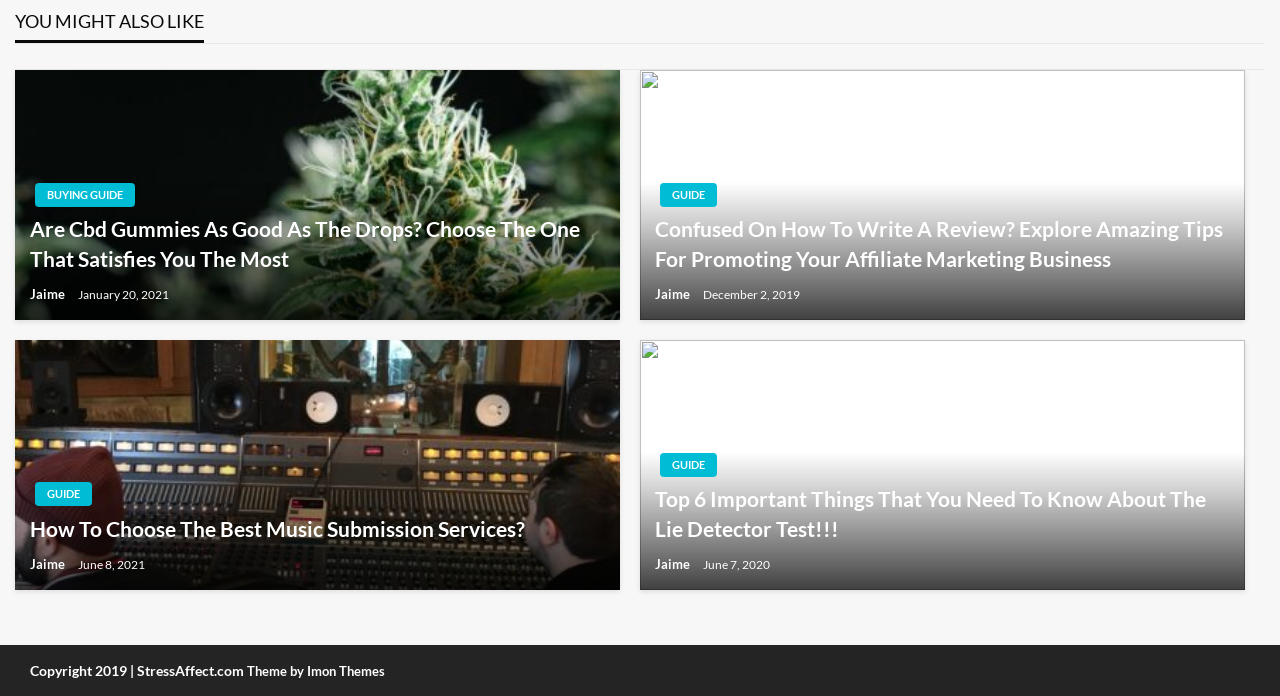Who is the author of the second article?
Based on the screenshot, provide your answer in one word or phrase.

Jaime